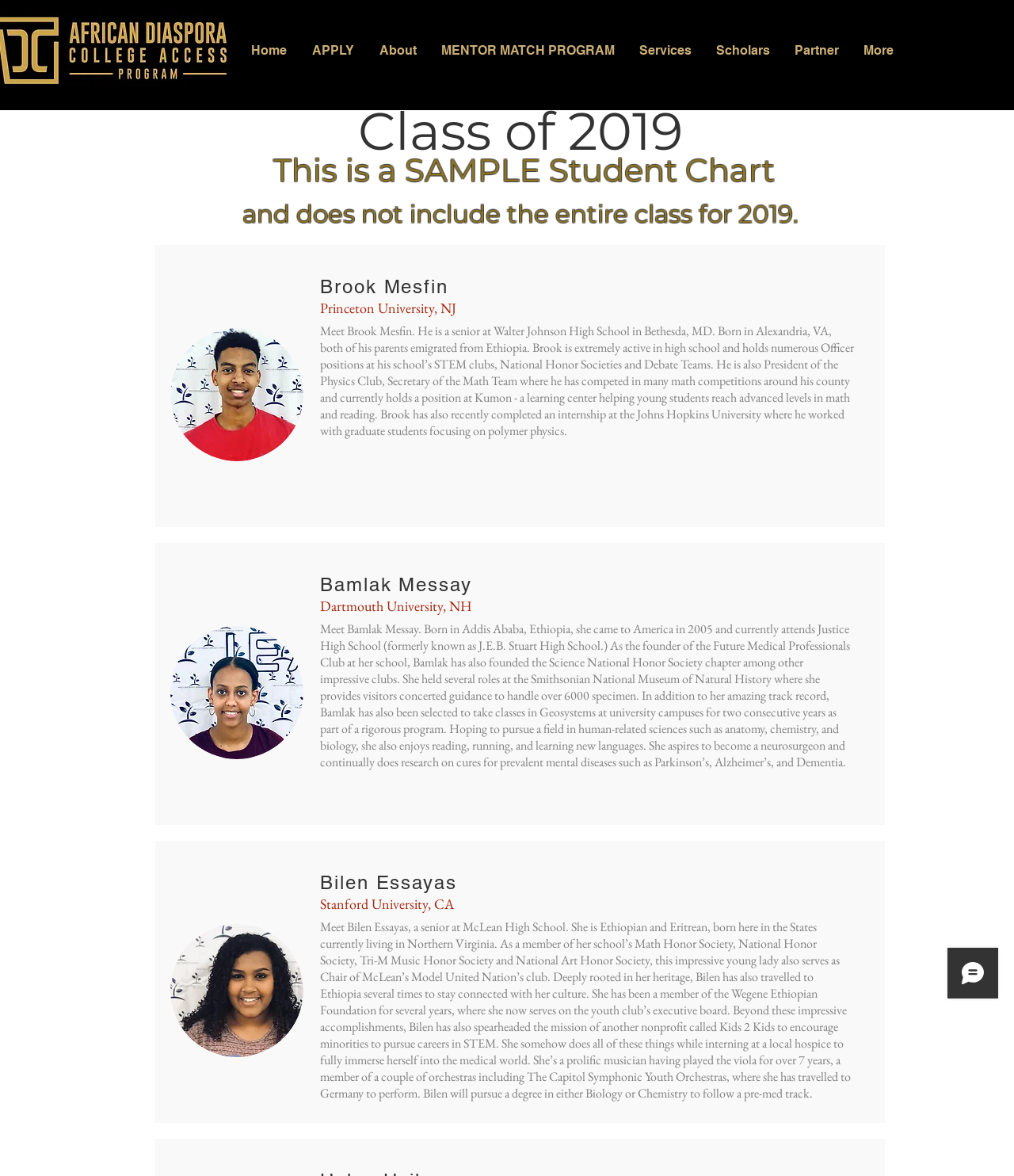Carefully examine the image and provide an in-depth answer to the question: What university is Bamlak Messay attending?

Bamlak Messay is attending Dartmouth University, which is mentioned in the static text element that describes her.